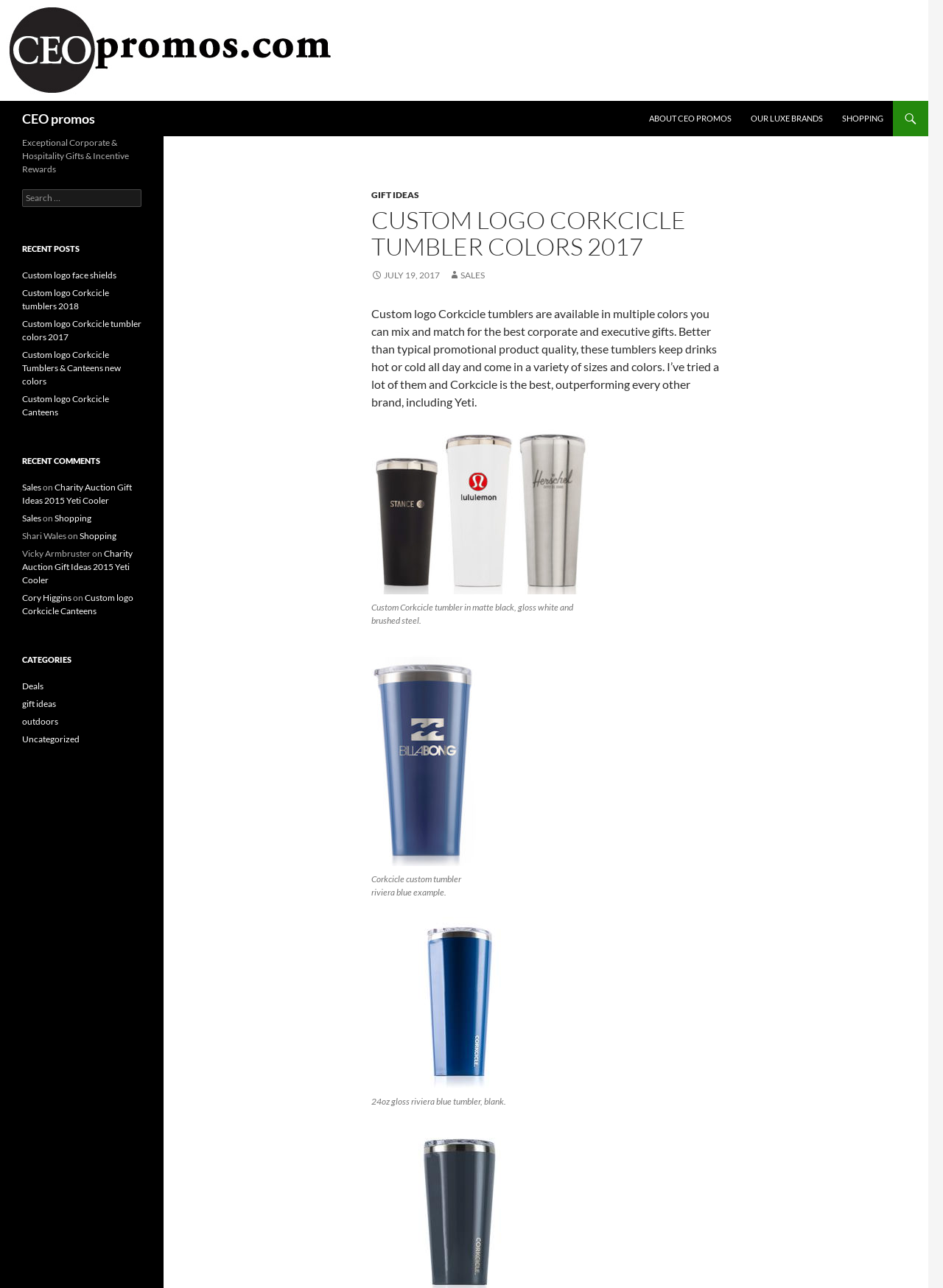Please determine the bounding box coordinates of the element's region to click in order to carry out the following instruction: "View custom tumbler in matte black, gloss white and brushed steel". The coordinates should be four float numbers between 0 and 1, i.e., [left, top, right, bottom].

[0.394, 0.333, 0.628, 0.461]